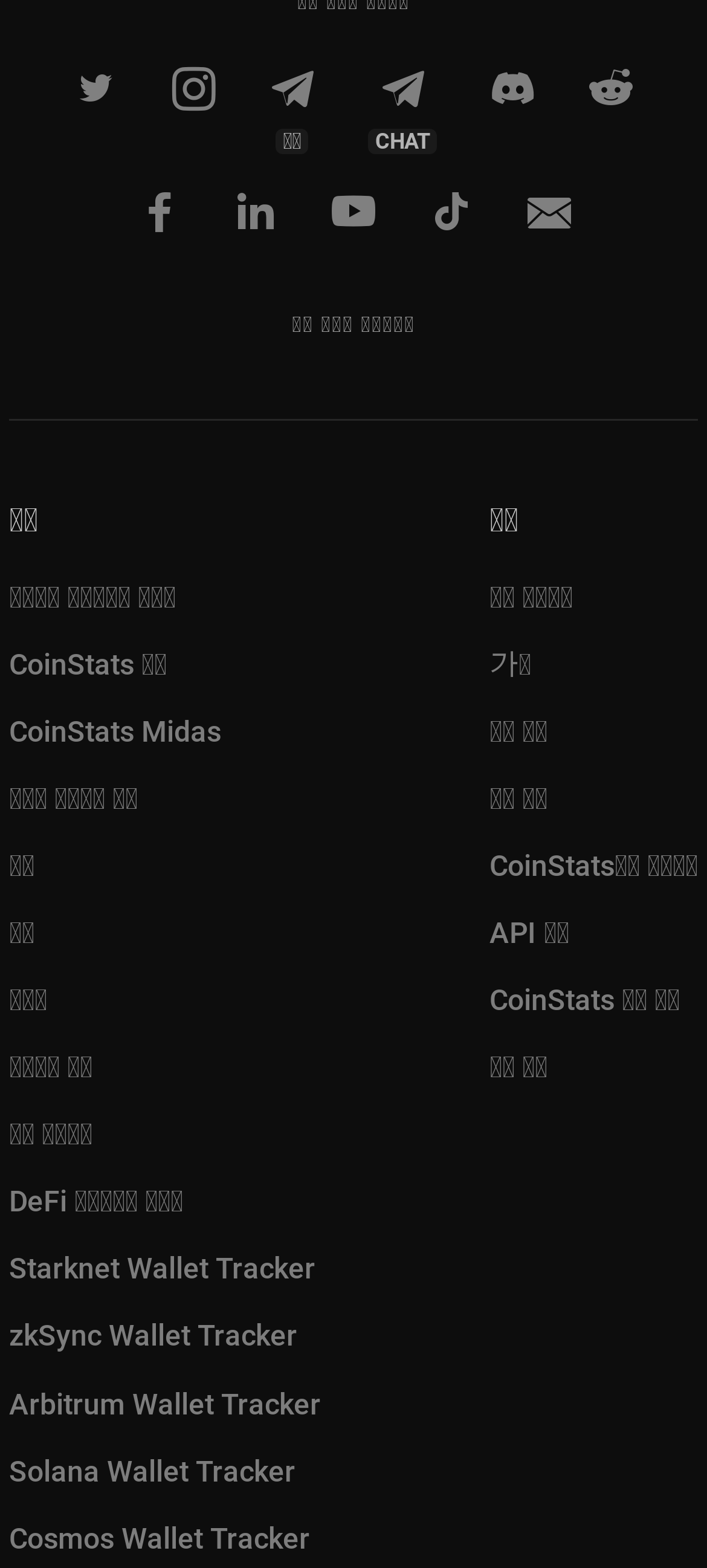Find the bounding box coordinates for the element described here: "스왑".

[0.013, 0.665, 0.469, 0.689]